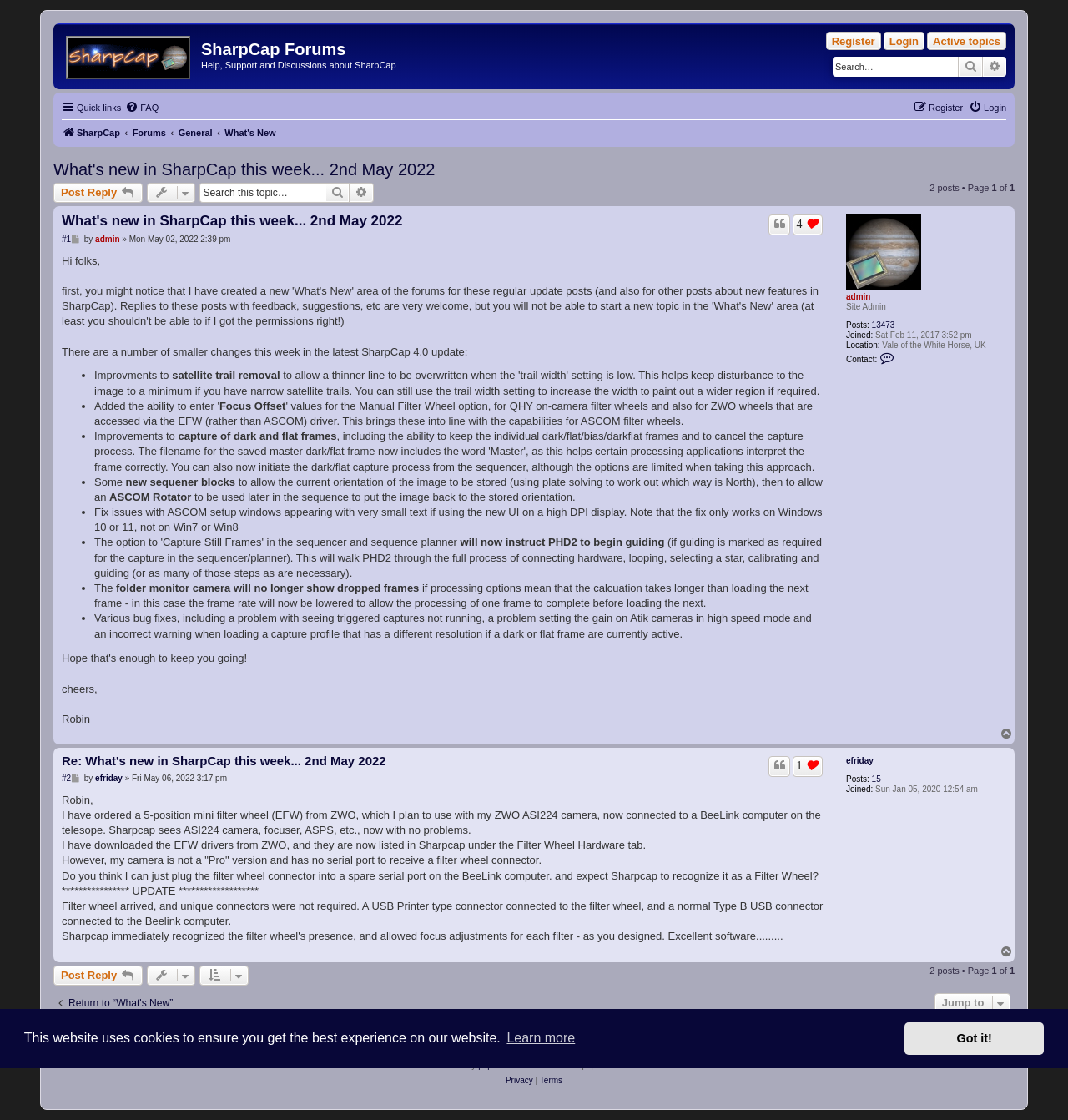Predict the bounding box of the UI element based on this description: "Return to “What's New”".

[0.05, 0.89, 0.162, 0.902]